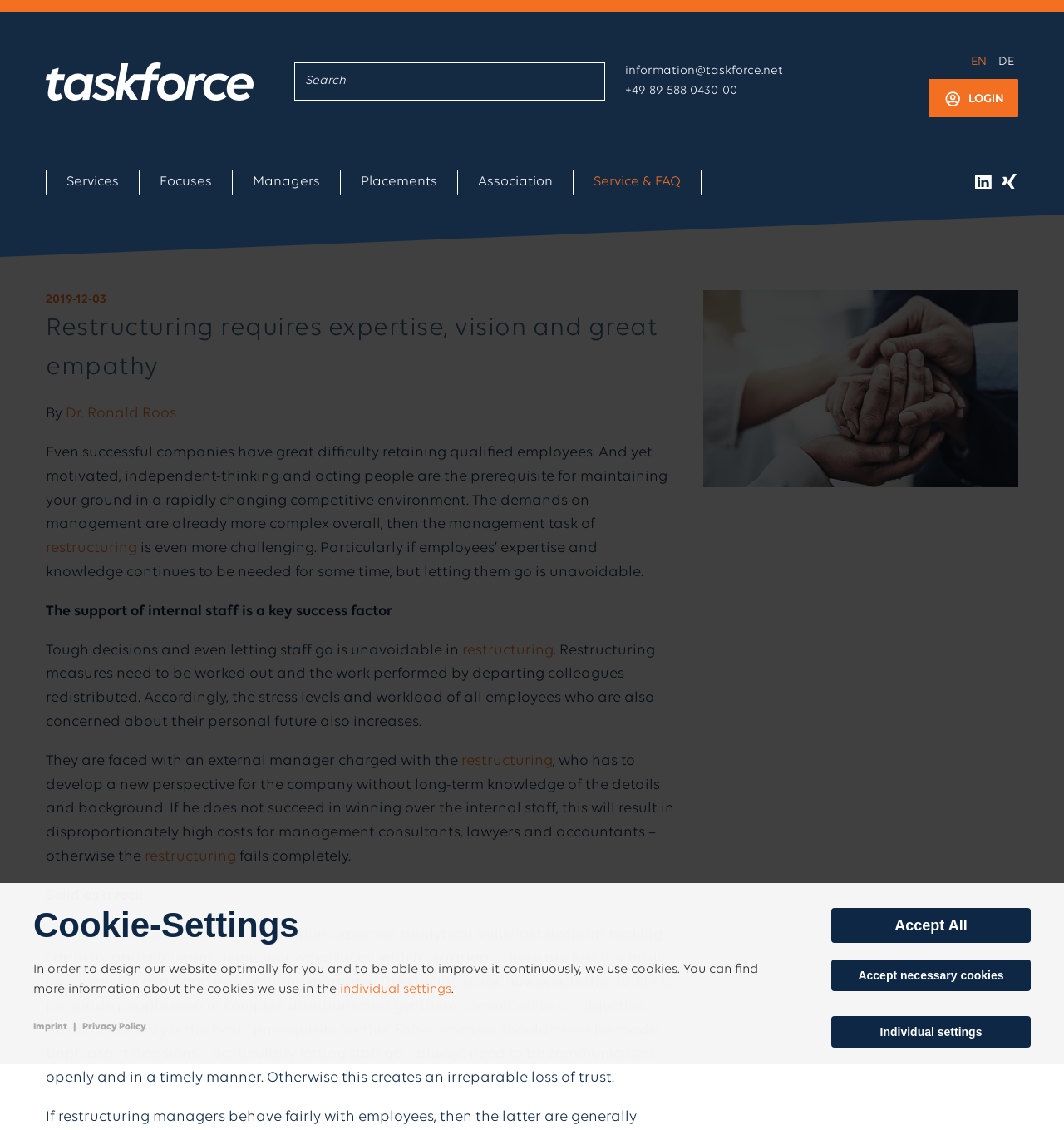Extract the main title from the webpage and generate its text.

Restructuring requires expertise, vision and great empathy